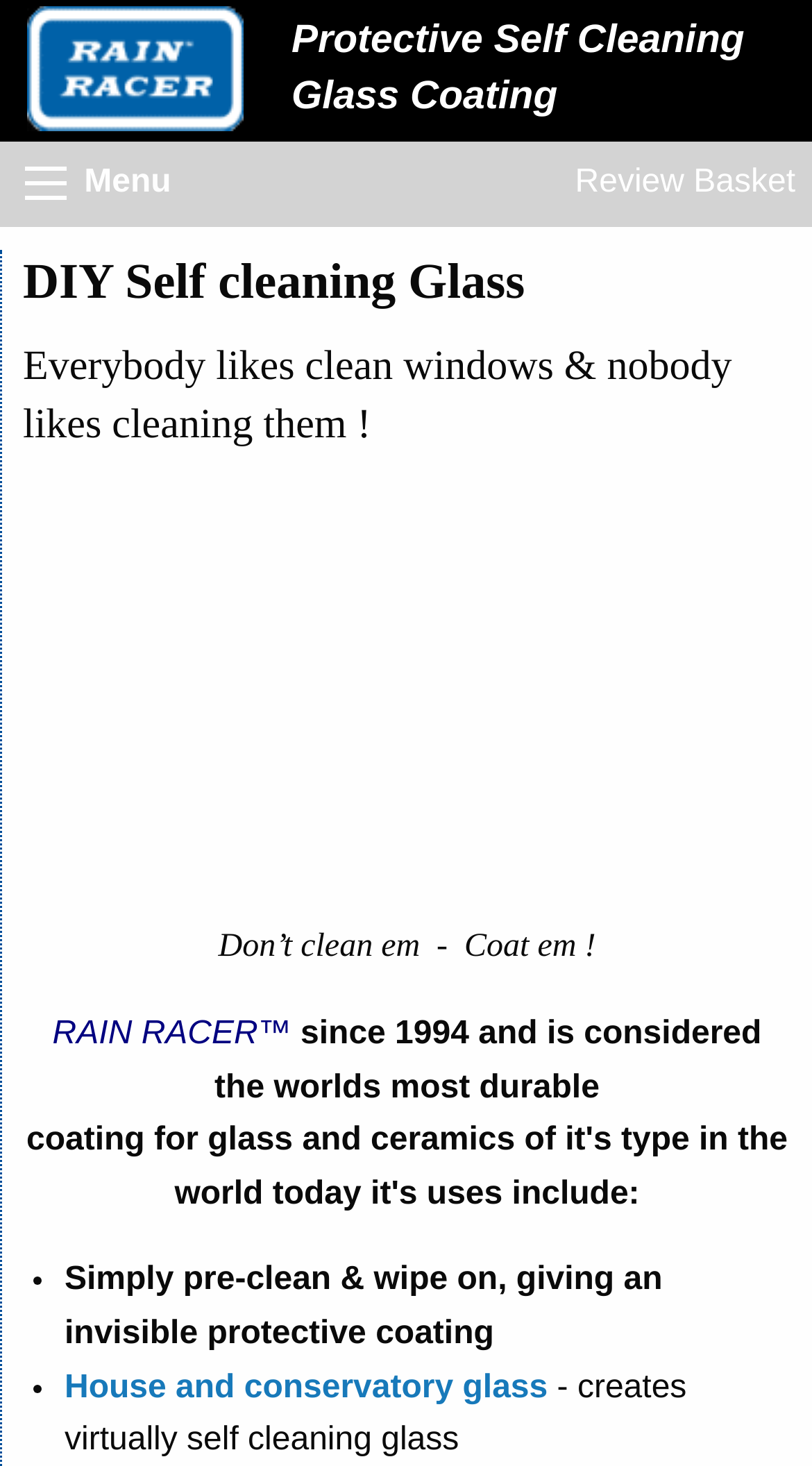What is the recommended application method?
Please provide a single word or phrase as your answer based on the screenshot.

Pre-clean and wipe on